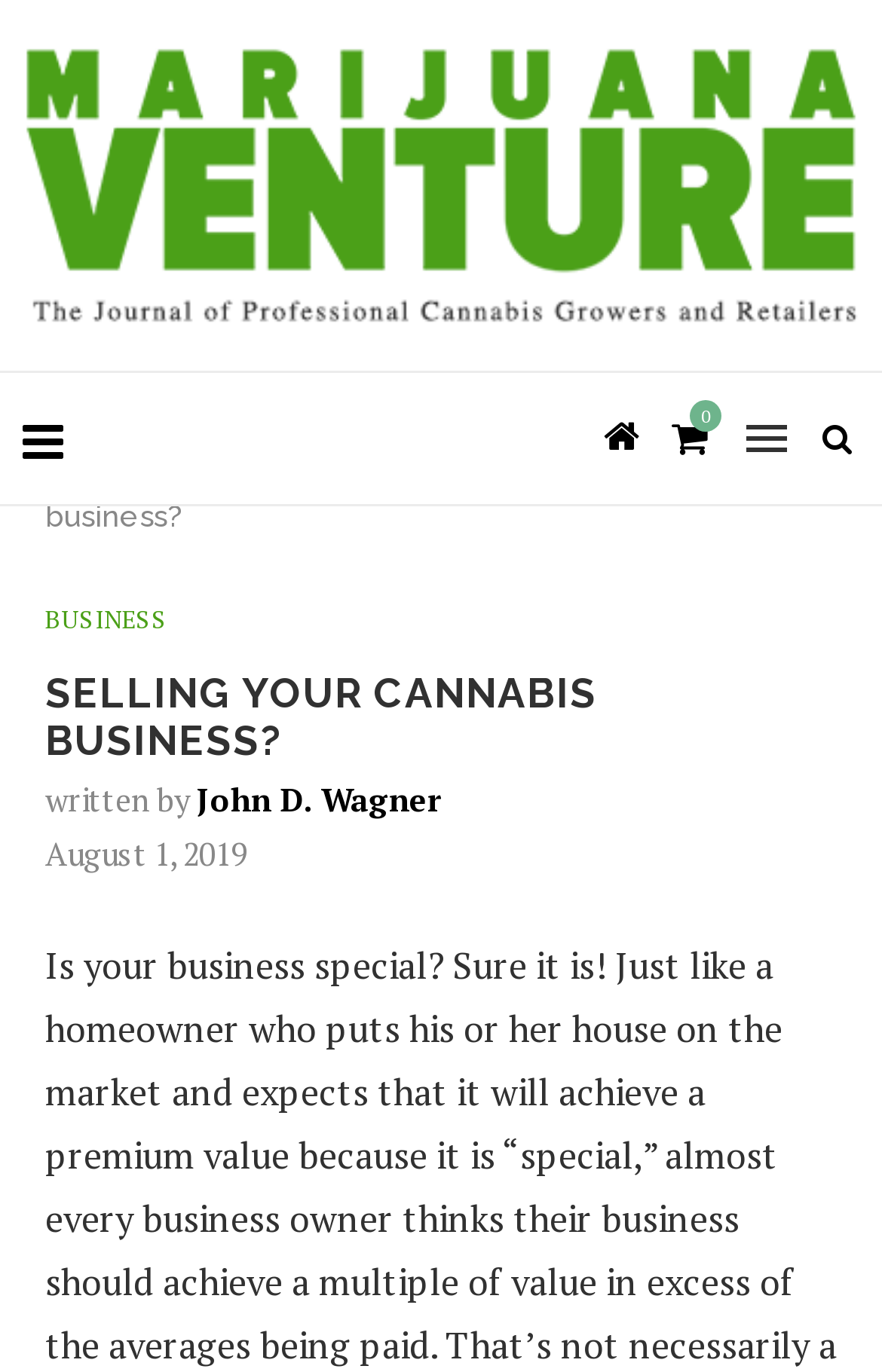Please analyze the image and provide a thorough answer to the question:
What is the author of the article?

I found the author's name by looking at the text 'written by' followed by the name 'John D. Wagner' below the heading 'SELLING YOUR CANNABIS BUSINESS?'.